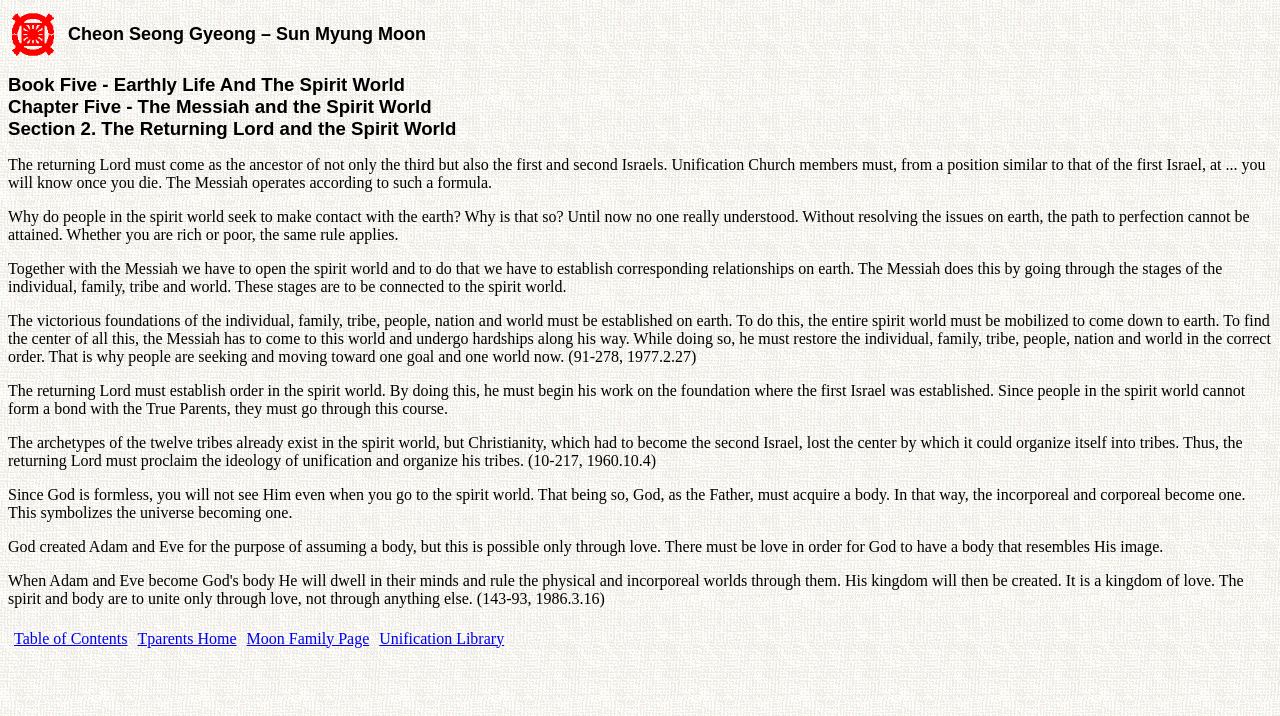What is the significance of the image at the top of the webpage?
Please answer the question as detailed as possible based on the image.

The image at the top of the webpage is likely a picture of Sun Myung Moon, the author of the book 'Cheon Seong Gyeong'. Its presence suggests that the webpage is dedicated to his teachings and writings.